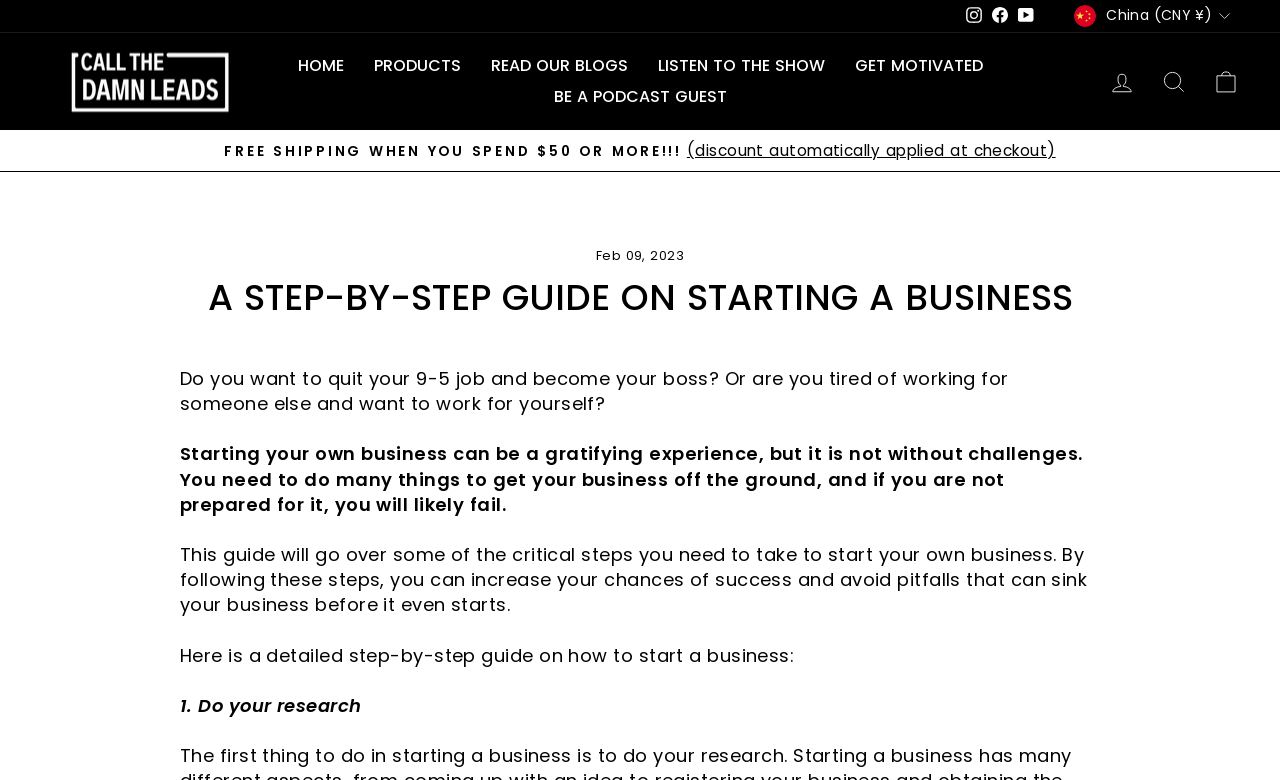Identify the bounding box coordinates of the region I need to click to complete this instruction: "Click the Instagram link".

[0.751, 0.001, 0.771, 0.041]